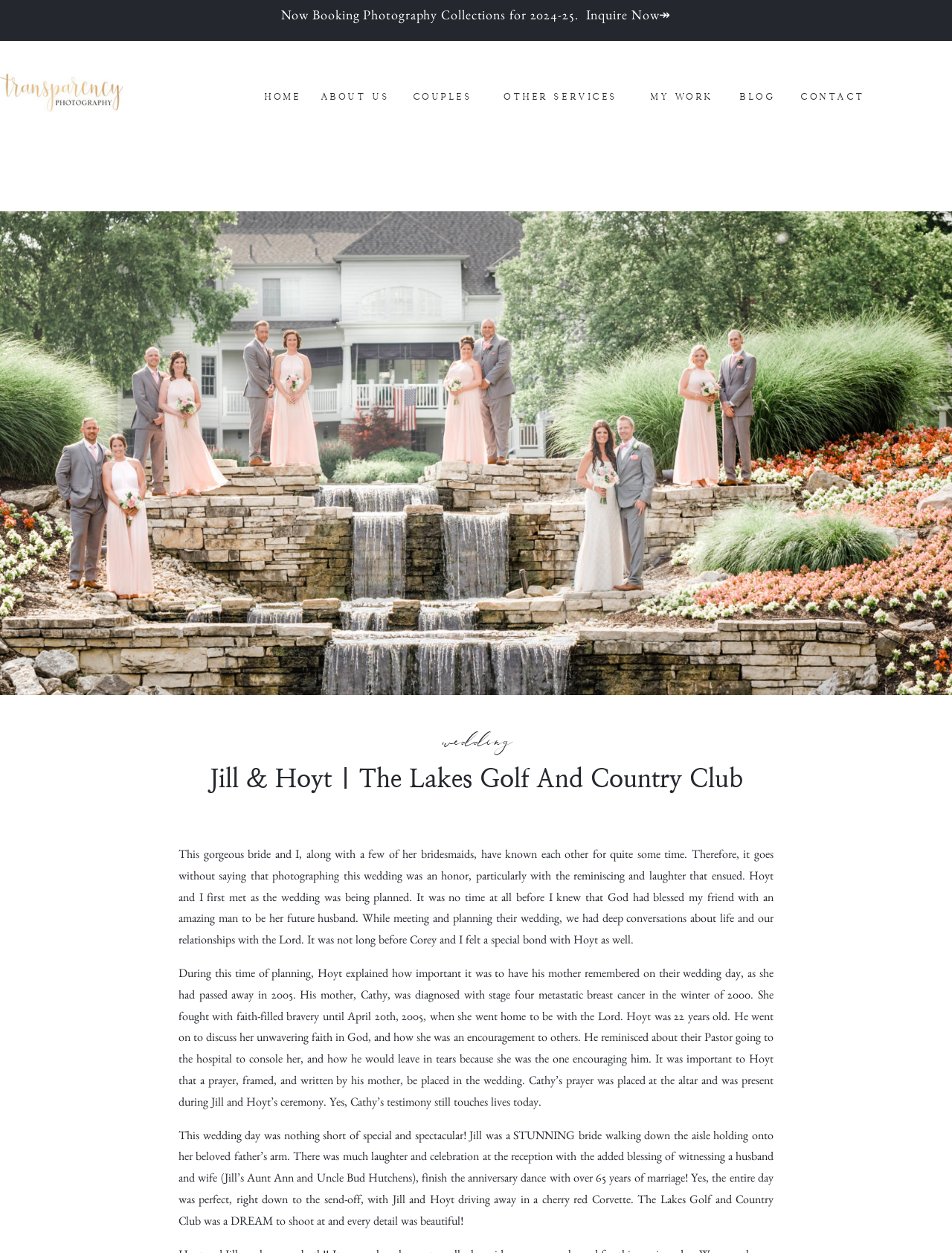Please identify the bounding box coordinates of the element I should click to complete this instruction: 'Explore other services'. The coordinates should be given as four float numbers between 0 and 1, like this: [left, top, right, bottom].

[0.5, 0.071, 0.677, 0.083]